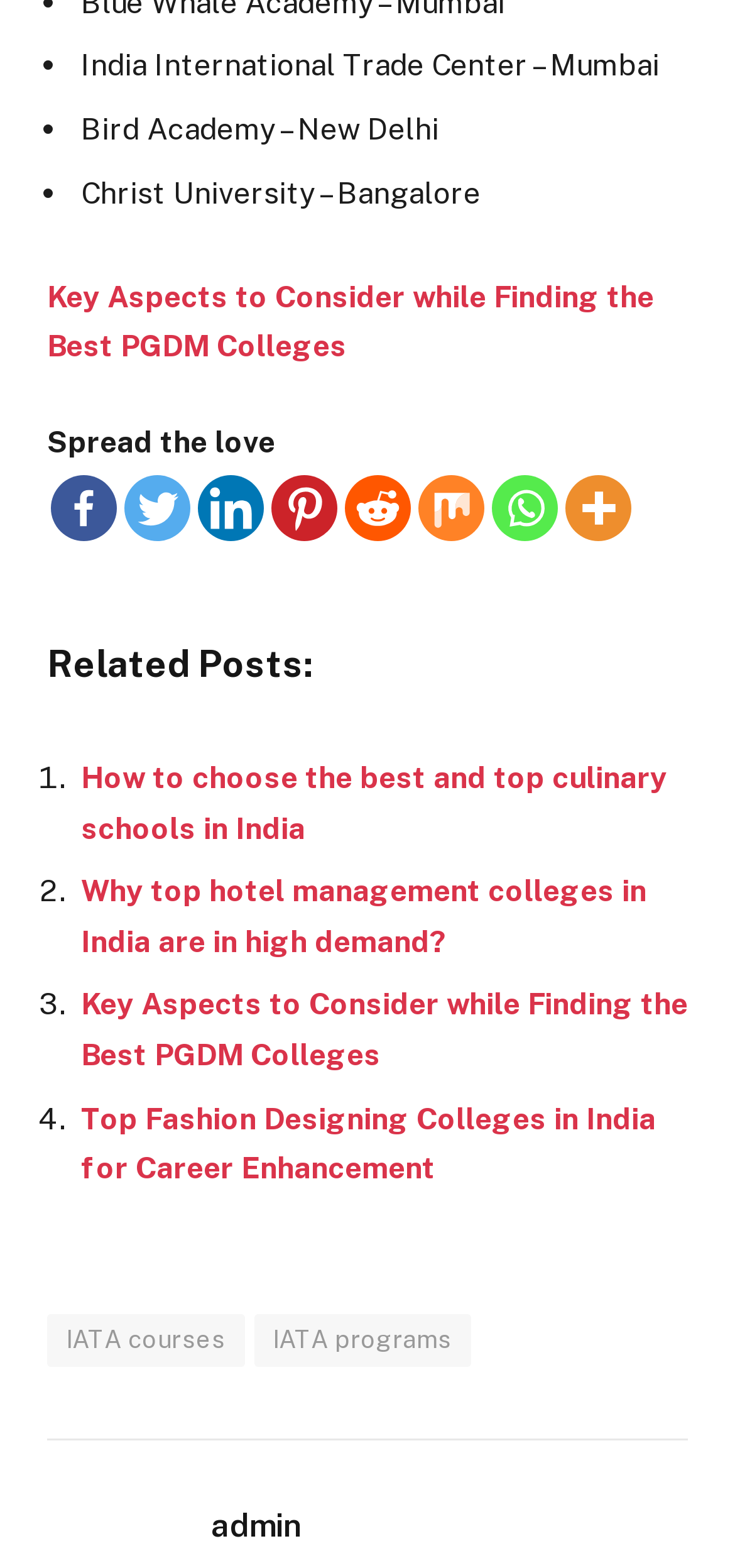Please identify the bounding box coordinates of the area that needs to be clicked to fulfill the following instruction: "Click on the link to learn about Key Aspects to Consider while Finding the Best PGDM Colleges."

[0.064, 0.177, 0.89, 0.232]